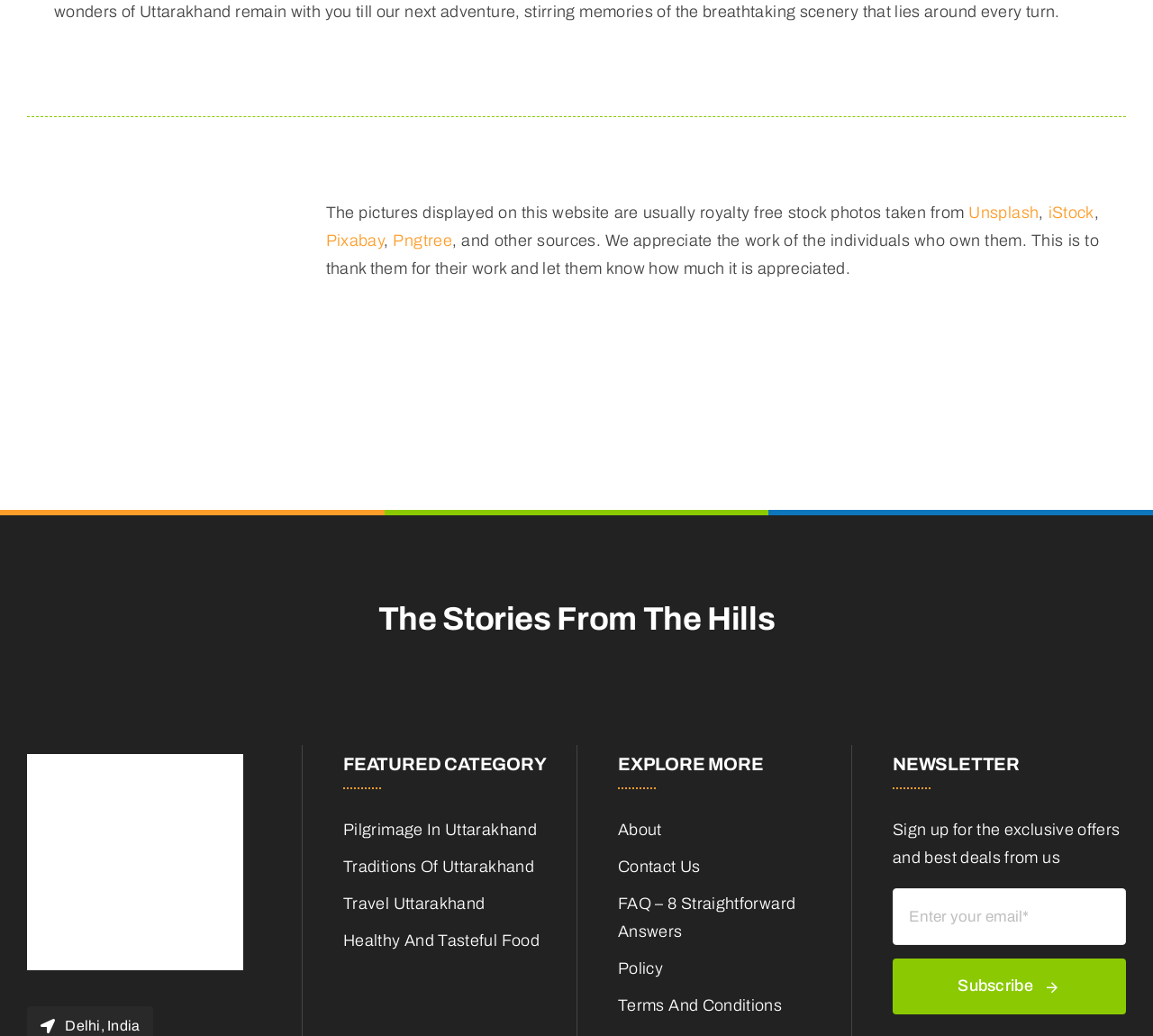Please determine the bounding box coordinates, formatted as (top-left x, top-left y, bottom-right x, bottom-right y), with all values as floating point numbers between 0 and 1. Identify the bounding box of the region described as: name="email" placeholder="Enter your email*"

[0.774, 0.858, 0.977, 0.912]